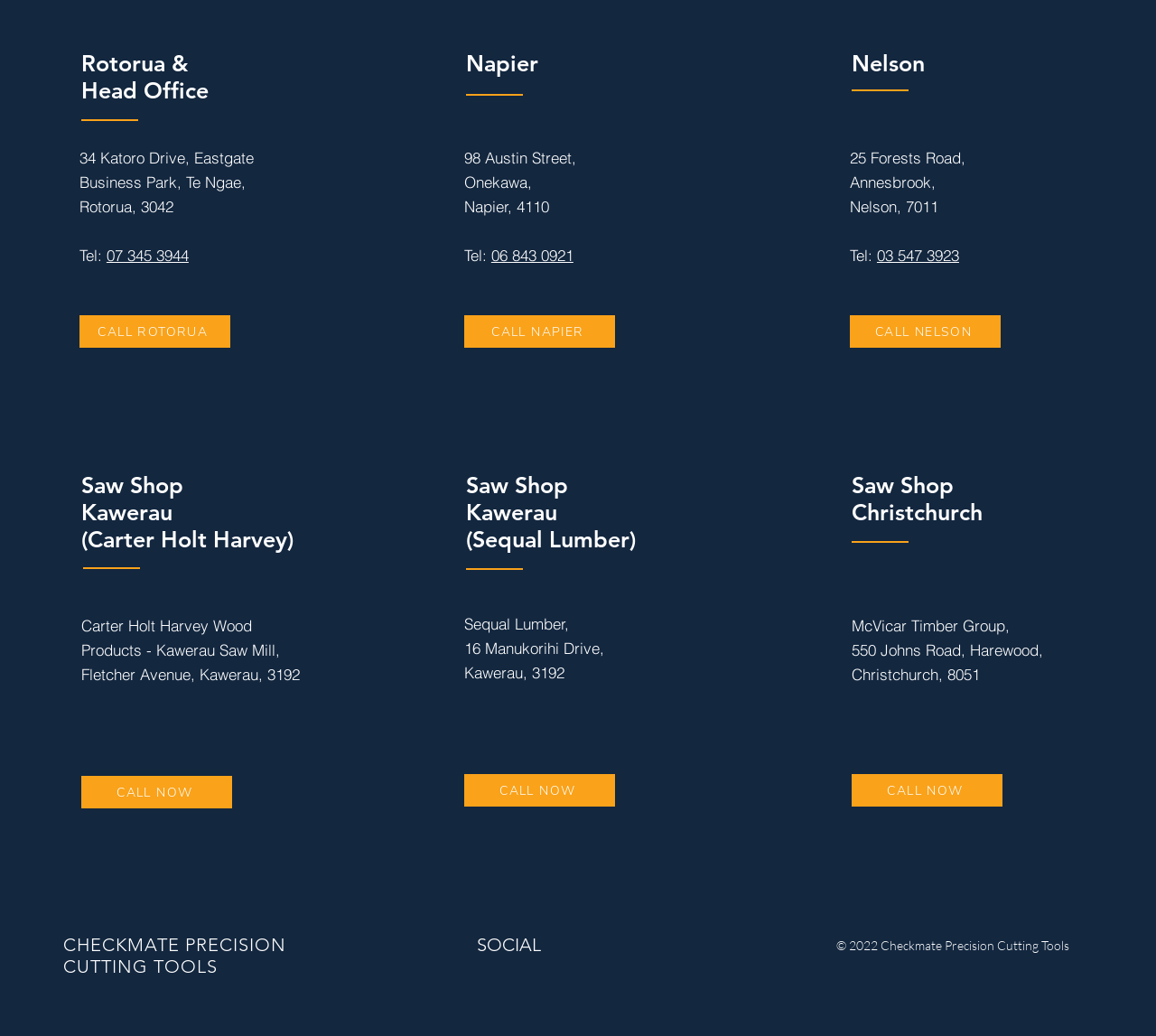How many offices are listed on this webpage?
Give a detailed response to the question by analyzing the screenshot.

I counted the number of heading elements that contain the names of offices, such as 'Rotorua & Head Office', 'Napier', 'Nelson', 'Saw Shop Kawerau (Carter Holt Harvey)', and 'Saw Shop Christchurch'. There are 5 such heading elements, which suggests that there are 5 offices listed on this webpage.